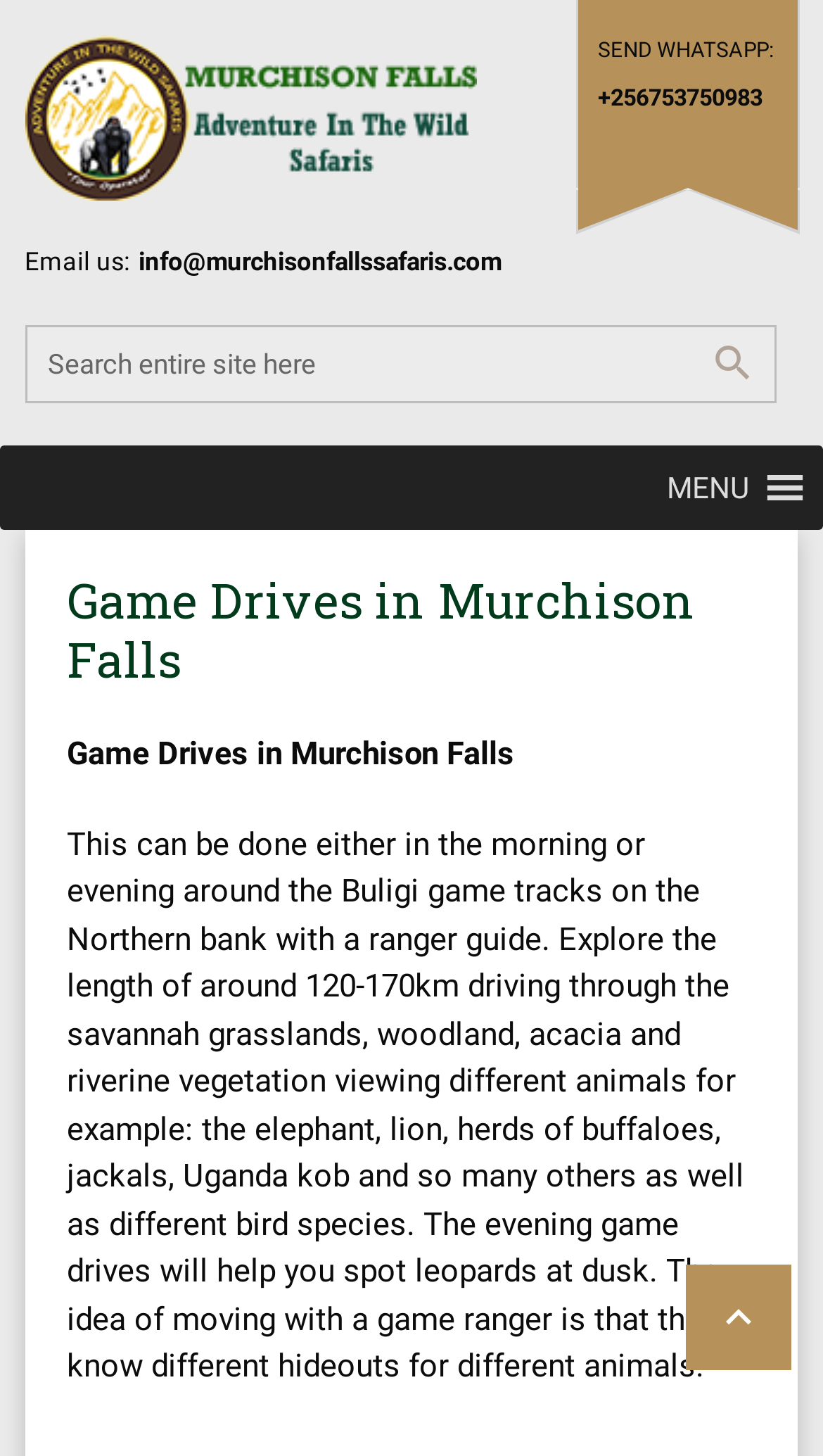Use a single word or phrase to answer the question:
What is the approximate distance of the game drive?

120-170km